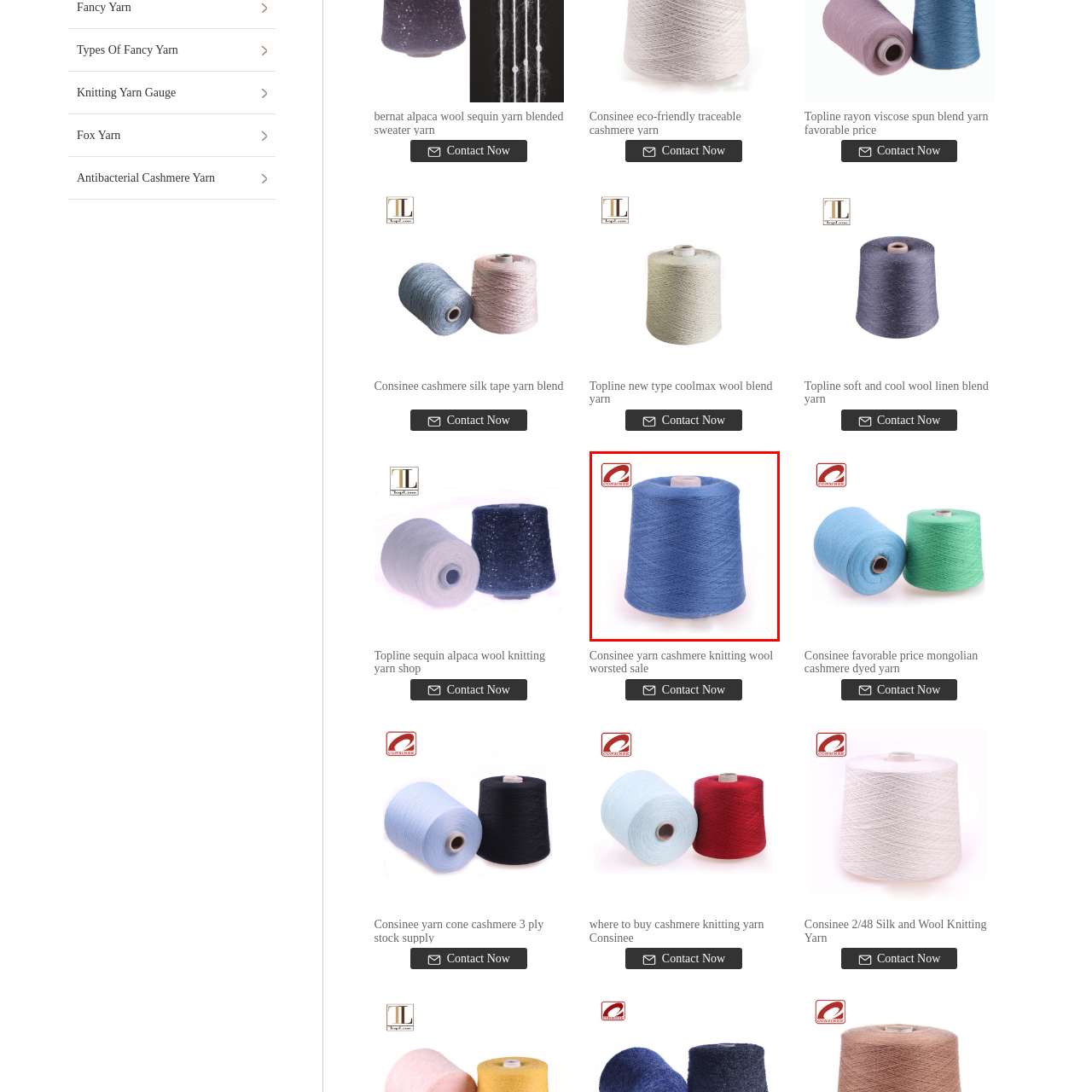What is the color of the yarn?
Analyze the image encased by the red bounding box and elaborate on your answer to the question.

The caption describes the yarn as having a rich blue color that adds a beautiful touch to any project, making it suitable for various applications.